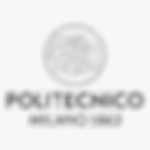Examine the image carefully and respond to the question with a detailed answer: 
In what year was the university founded?

The caption states that the text 'MILANO - 1863' indicates the university's name and founding year, which is 1863.